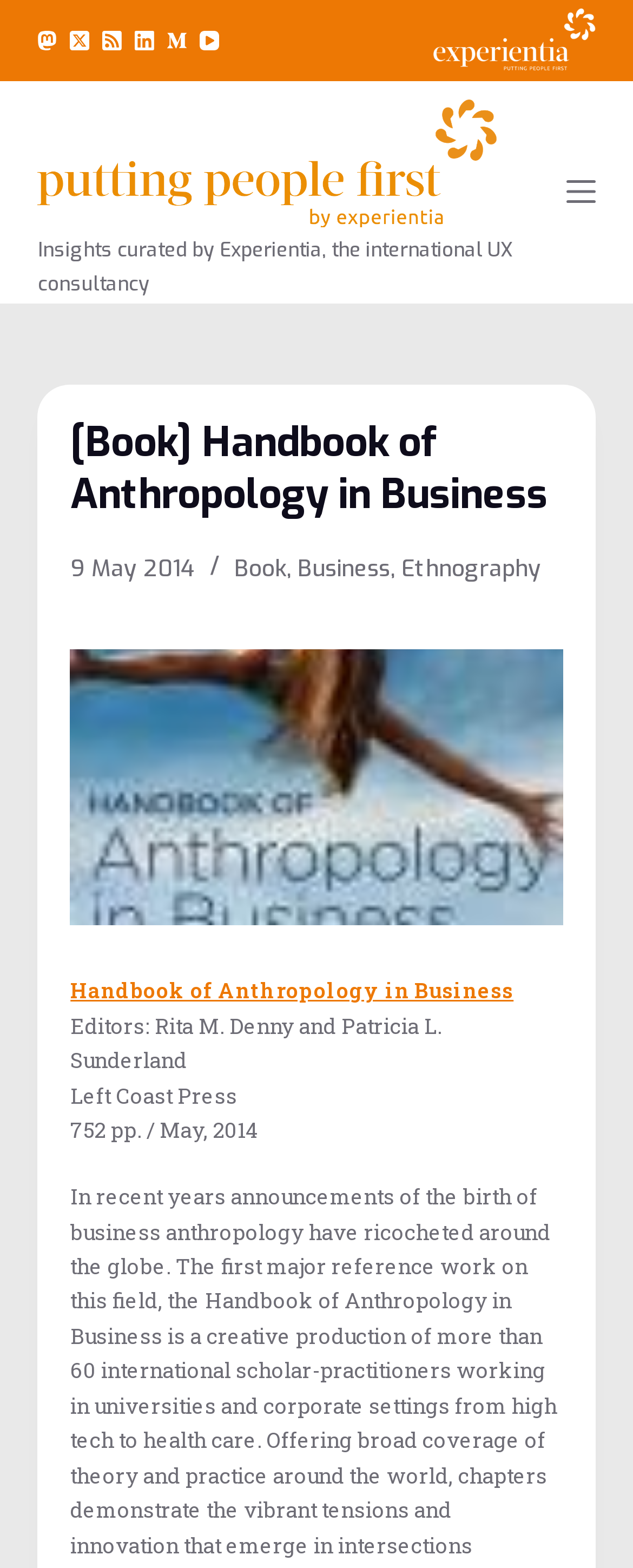How many pages does the book have?
Can you give a detailed and elaborate answer to the question?

I found the answer by looking at the static text '752 pp. / May, 2014' which provides the information about the book pages.